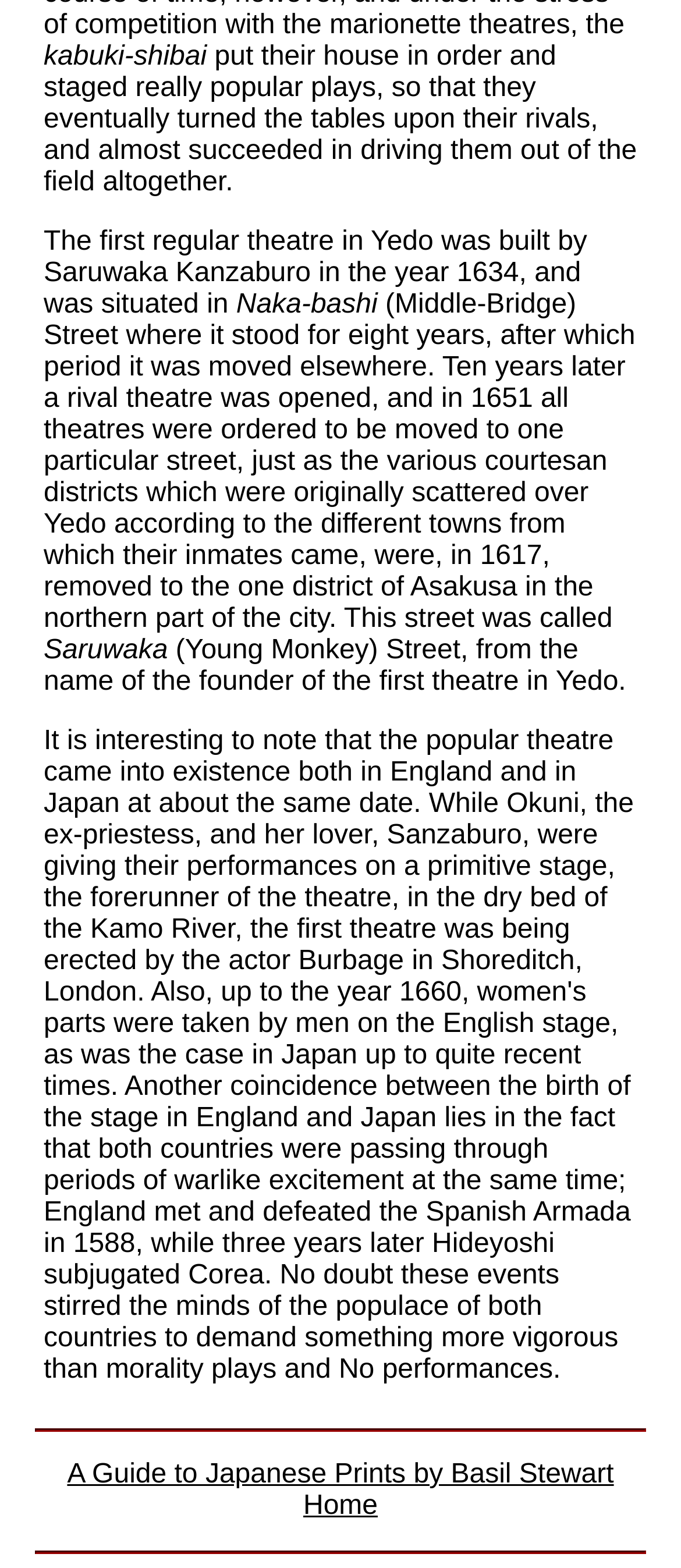What is the name of the district where the courtesan districts were removed to in 1617?
Based on the visual content, answer with a single word or a brief phrase.

Asakusa